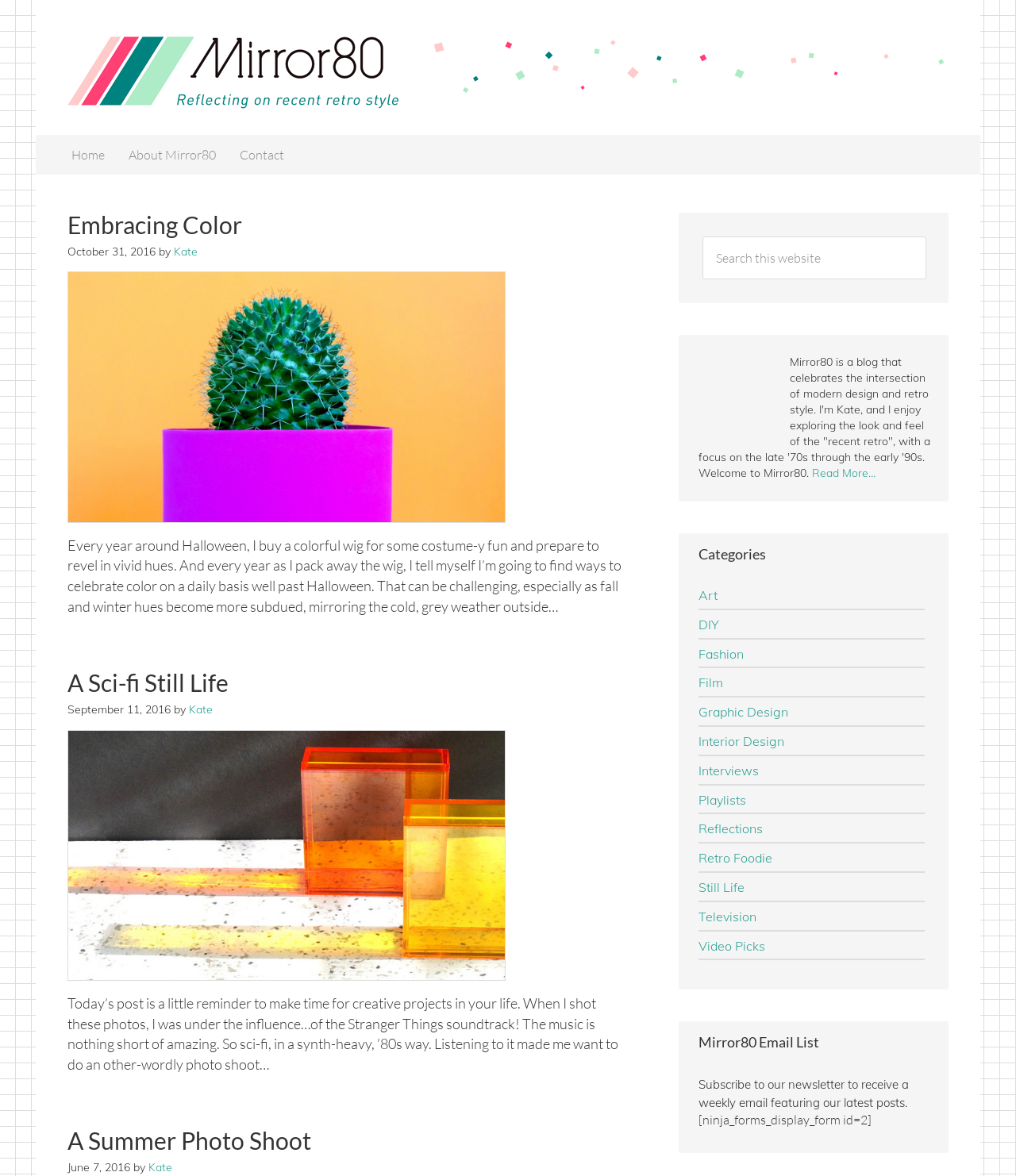What is the purpose of the search box?
Provide a detailed and extensive answer to the question.

The search box is located in the top-right corner of the webpage, and it has a placeholder text 'Search this website', which implies that it is used to search for content within the website.